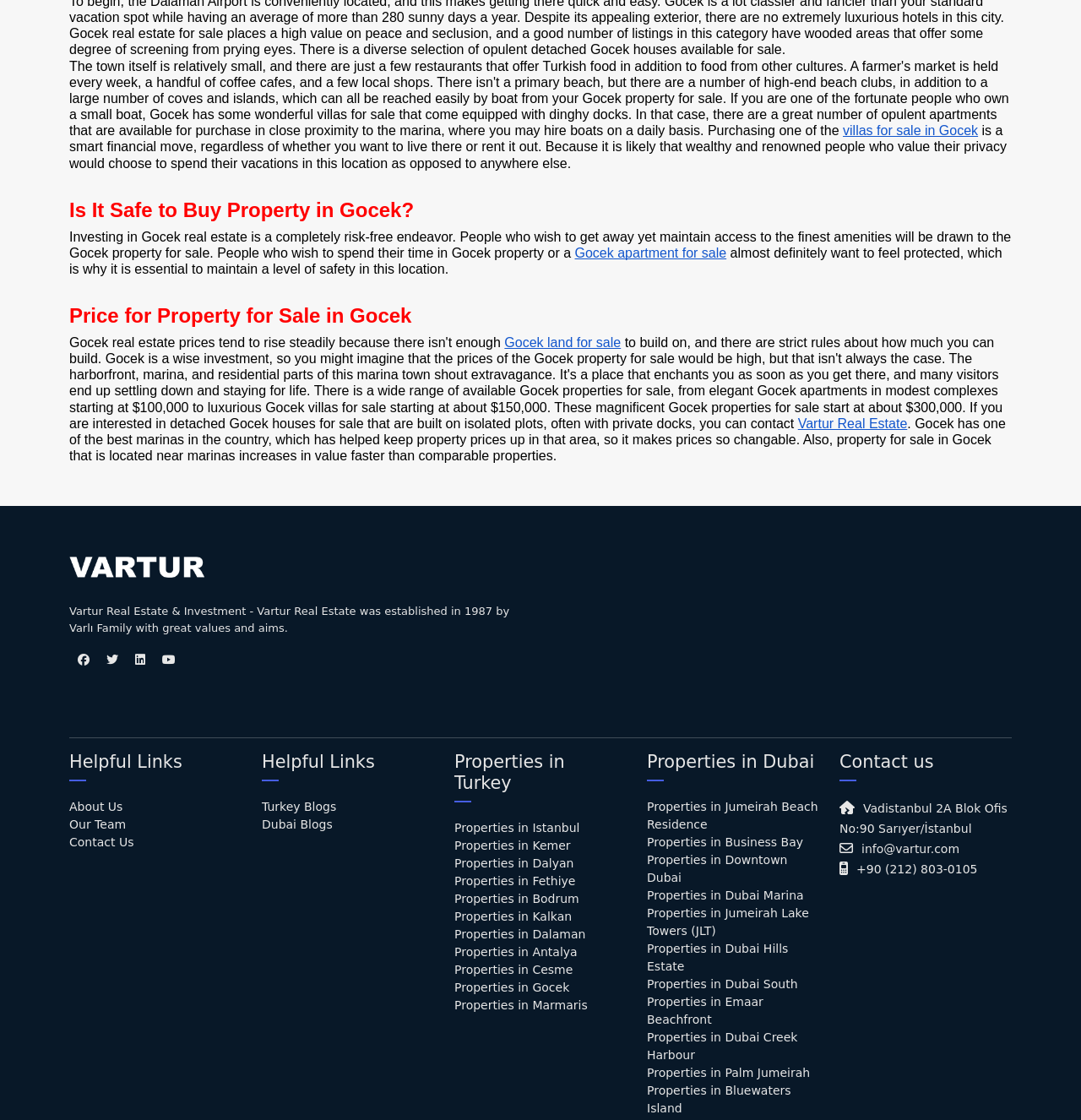Given the element description "Properties in Dubai South", identify the bounding box of the corresponding UI element.

[0.598, 0.871, 0.758, 0.887]